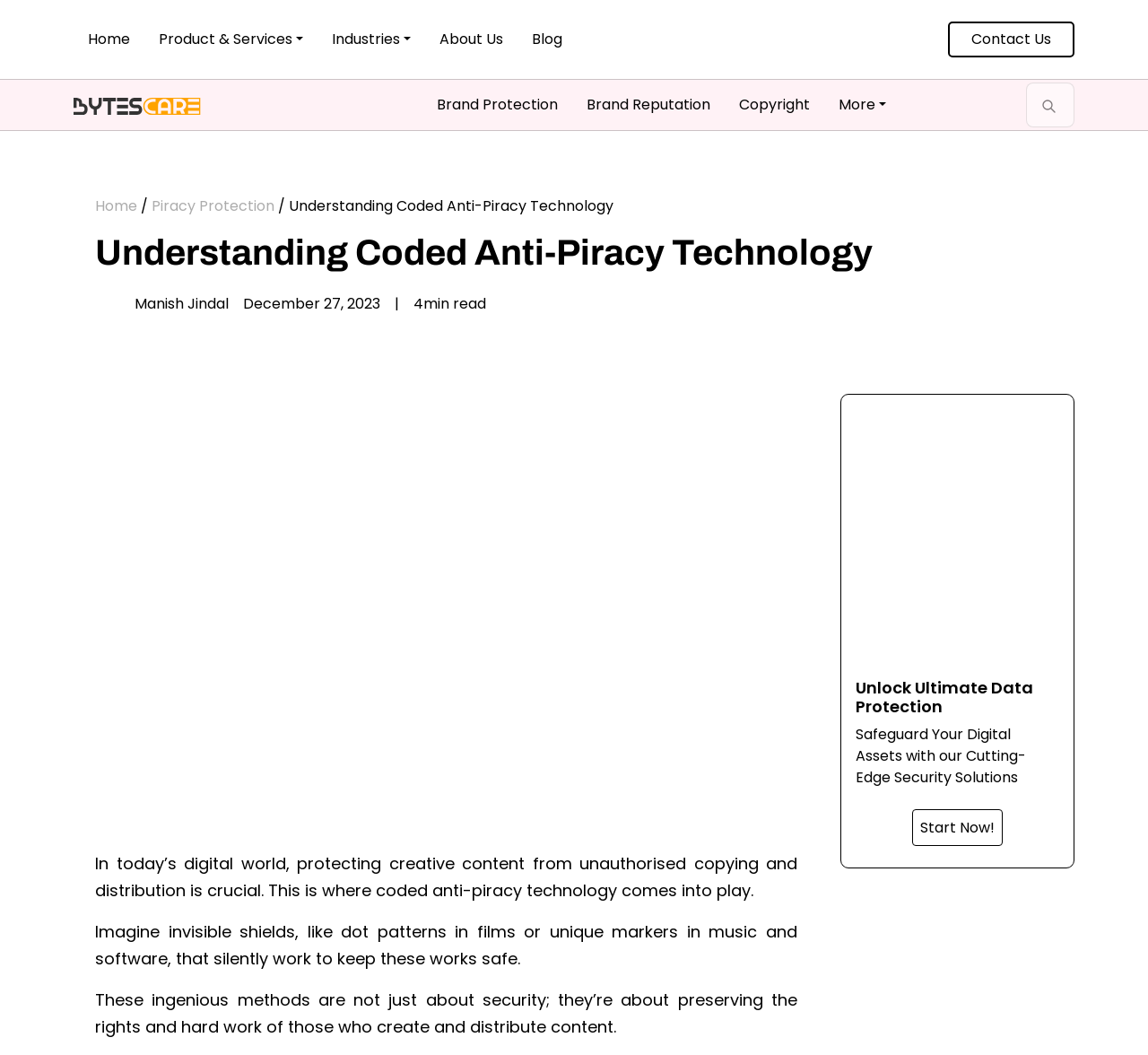What is the estimated reading time of the article?
Look at the image and respond with a one-word or short phrase answer.

4 minutes